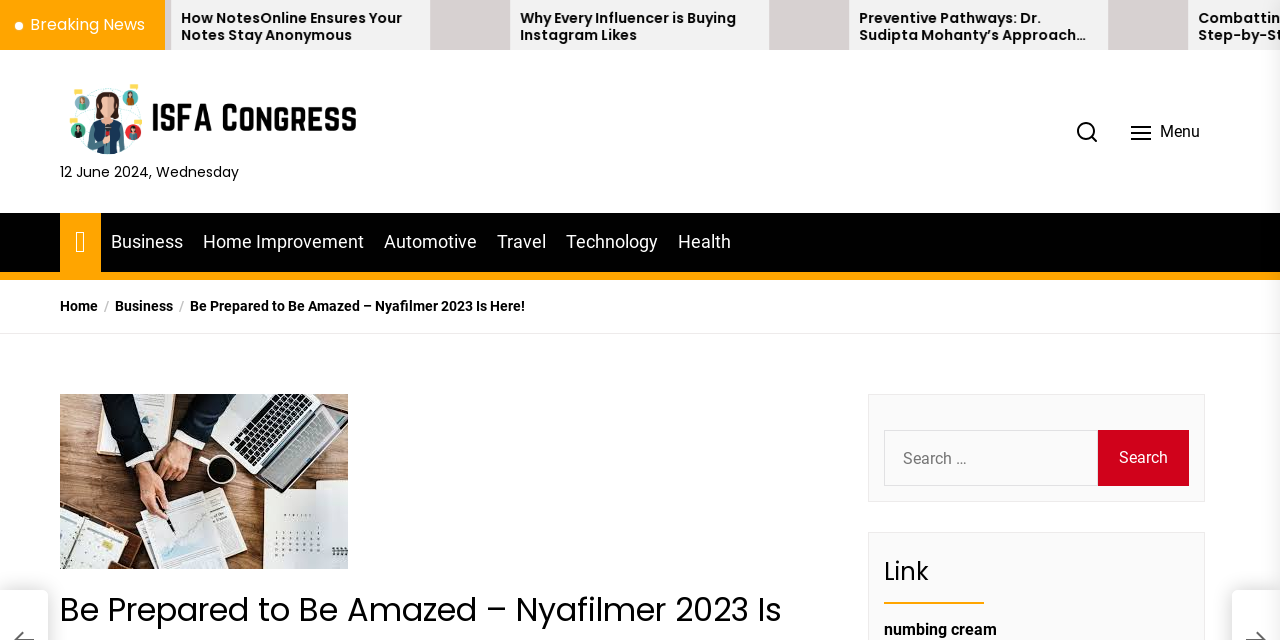Answer the following query concisely with a single word or phrase:
How many links are there in the navigation section?

3